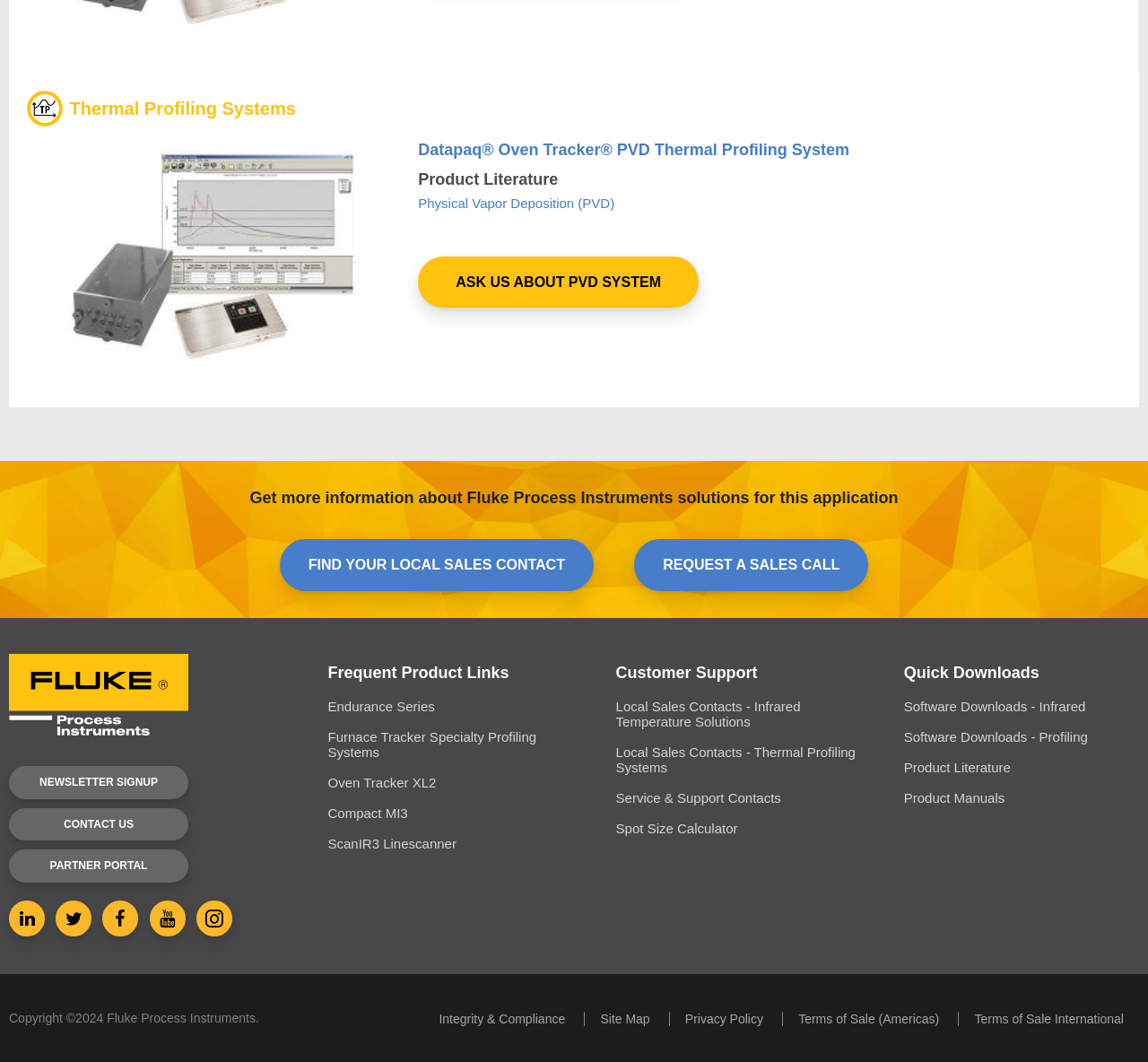What is the purpose of the 'ASK US ABOUT PVD SYSTEM' link?
Using the information from the image, provide a comprehensive answer to the question.

I found the answer by looking at the link element with the text 'ASK US ABOUT PVD SYSTEM' which is a heading element with a bounding box coordinate of [0.364, 0.242, 0.609, 0.29]. The purpose of this link is to ask about the PVD system.